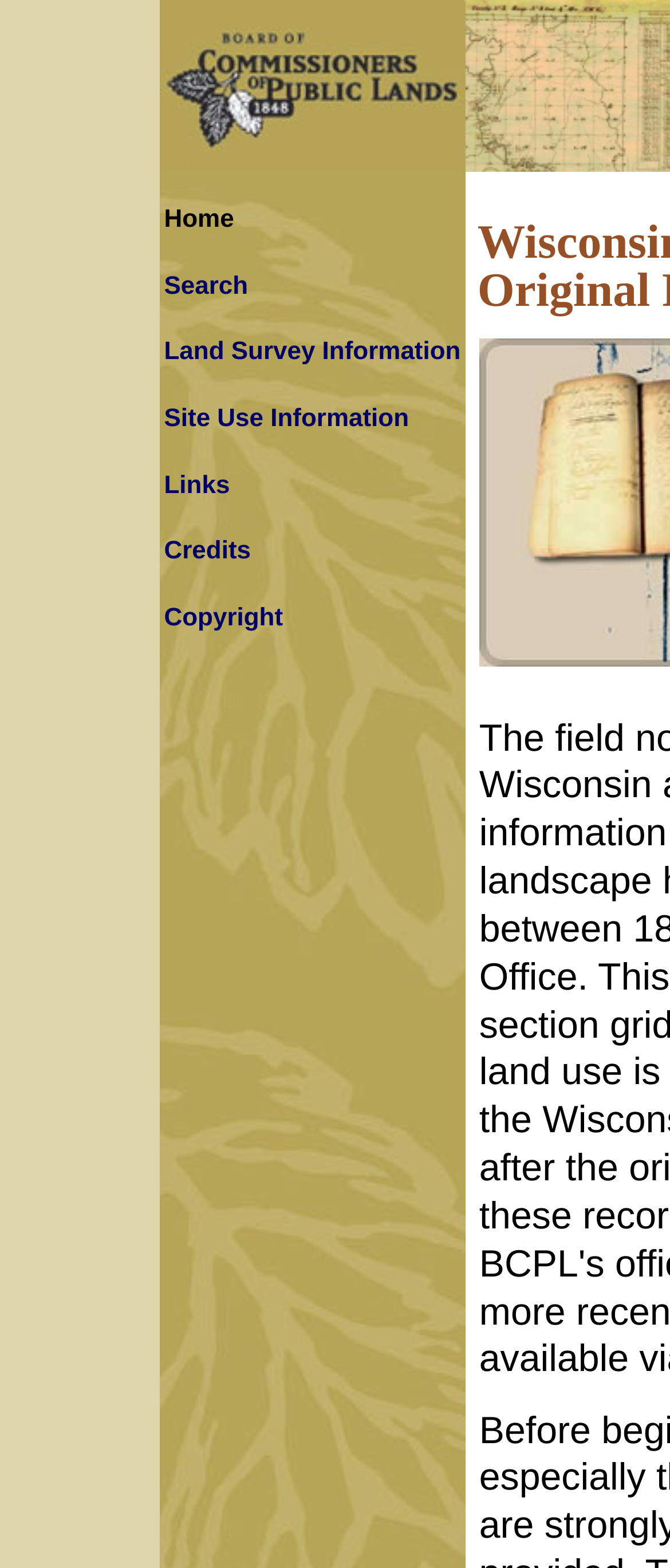Analyze the image and give a detailed response to the question:
How many table rows are there?

I counted the number of table rows in the layout table, which are 13 rows in total.